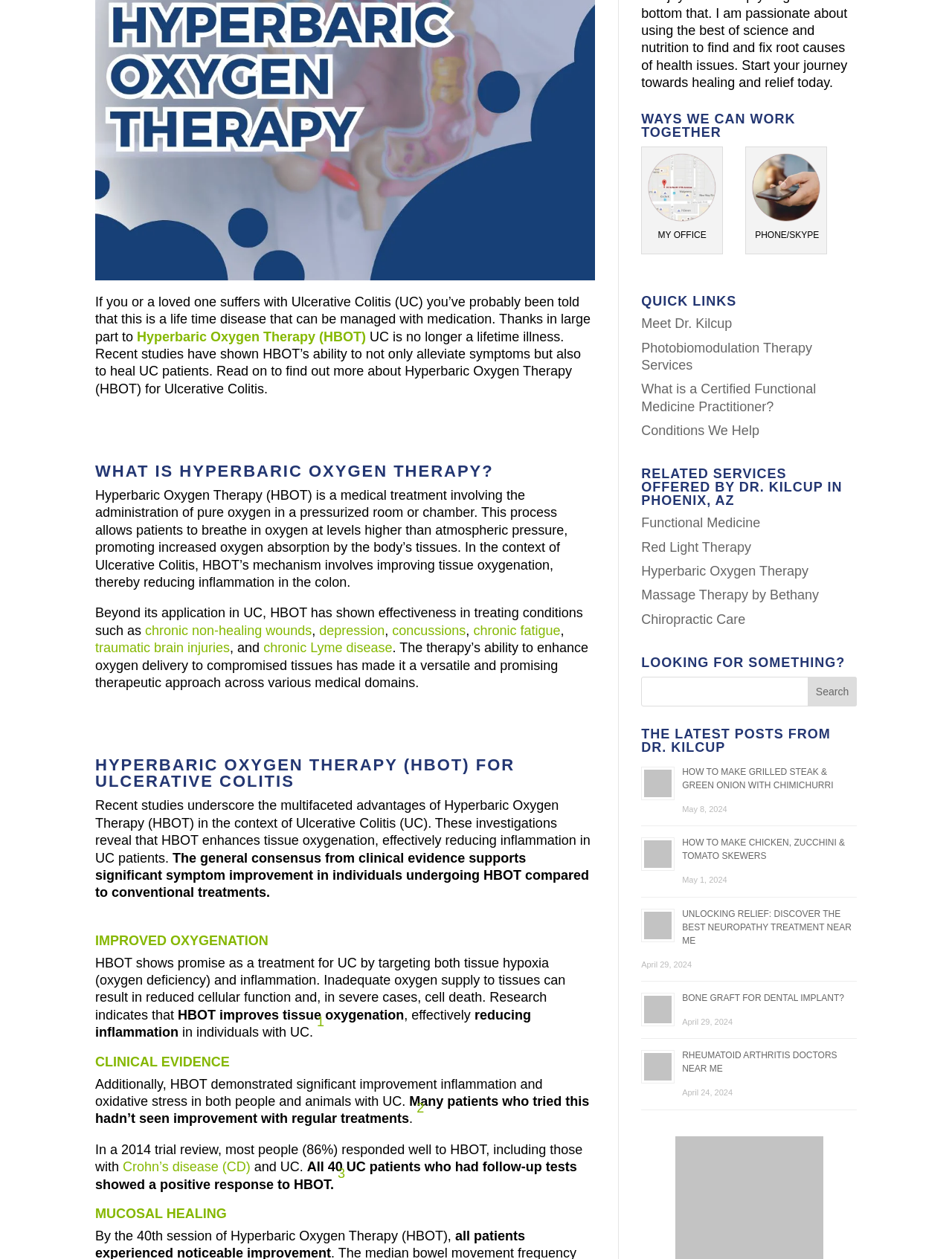Based on the element description "parent_node: PHONE/SKYPE", predict the bounding box coordinates of the UI element.

[0.79, 0.167, 0.862, 0.179]